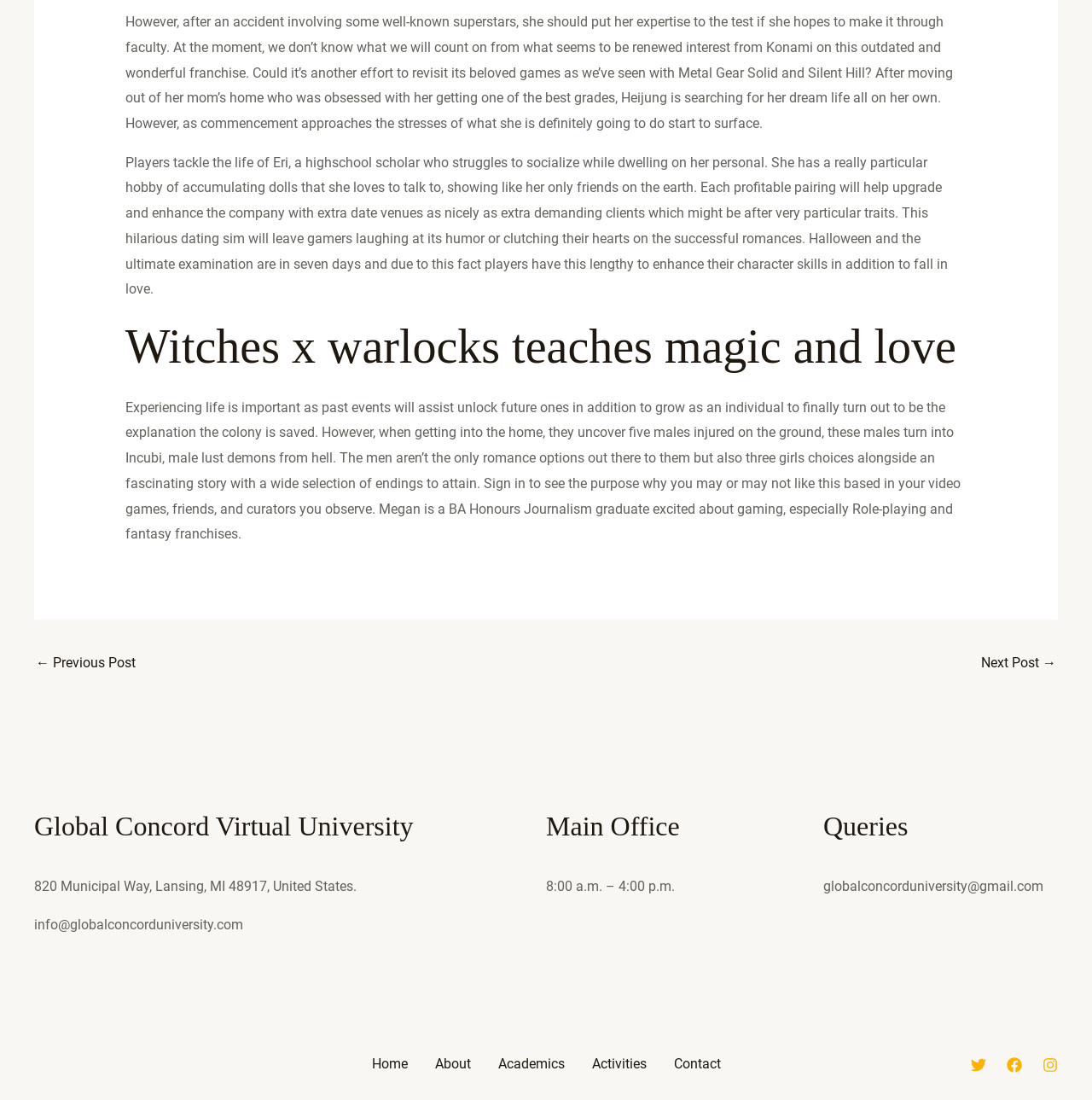Please determine the bounding box coordinates of the element to click on in order to accomplish the following task: "Click on the '← Previous Post' link". Ensure the coordinates are four float numbers ranging from 0 to 1, i.e., [left, top, right, bottom].

[0.033, 0.59, 0.124, 0.619]